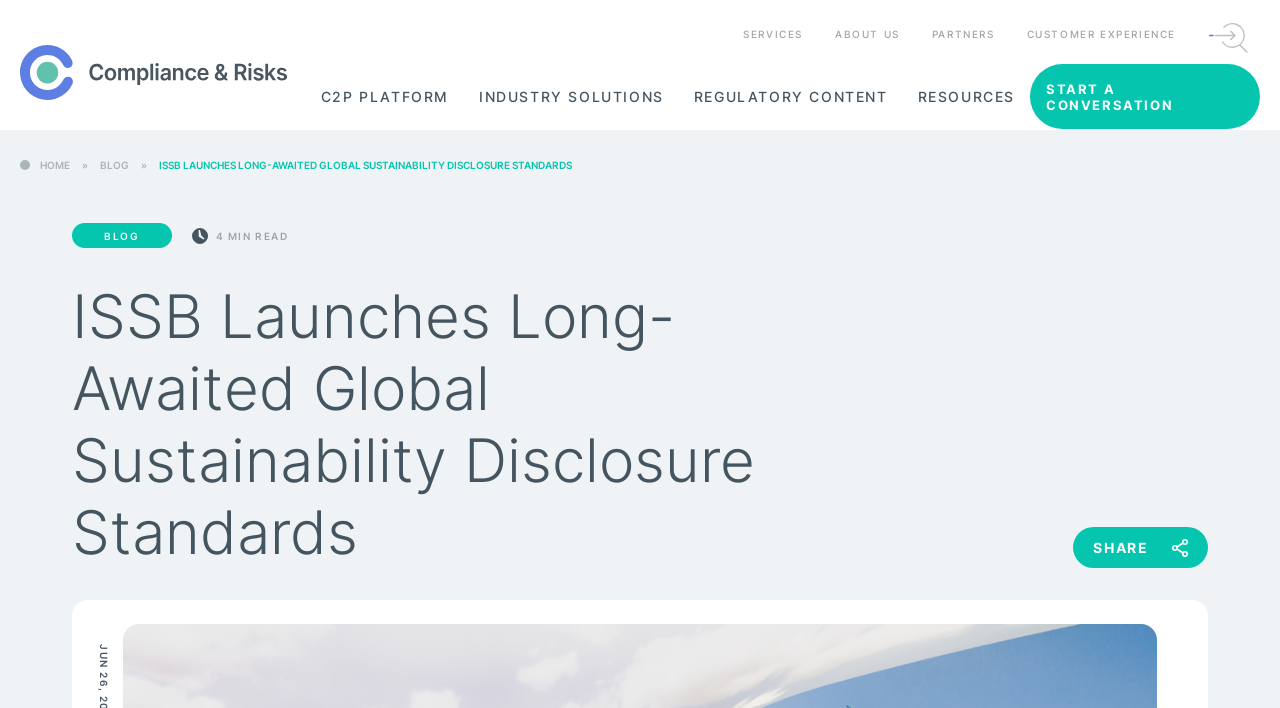Please identify the bounding box coordinates of the element's region that needs to be clicked to fulfill the following instruction: "Click SHARE". The bounding box coordinates should consist of four float numbers between 0 and 1, i.e., [left, top, right, bottom].

[0.854, 0.761, 0.897, 0.785]